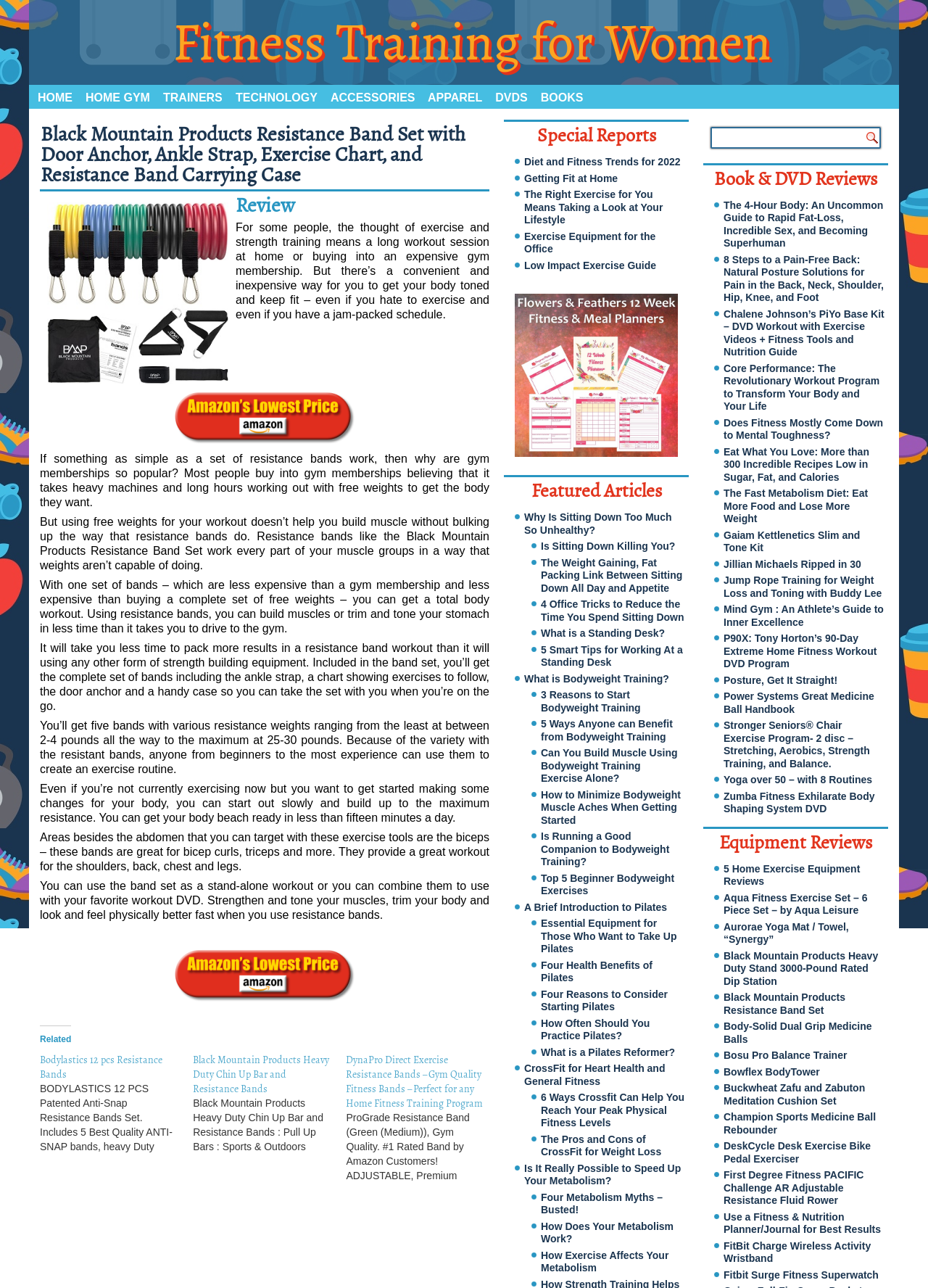Please predict the bounding box coordinates of the element's region where a click is necessary to complete the following instruction: "Click on the 'HOME' link". The coordinates should be represented by four float numbers between 0 and 1, i.e., [left, top, right, bottom].

[0.034, 0.068, 0.084, 0.084]